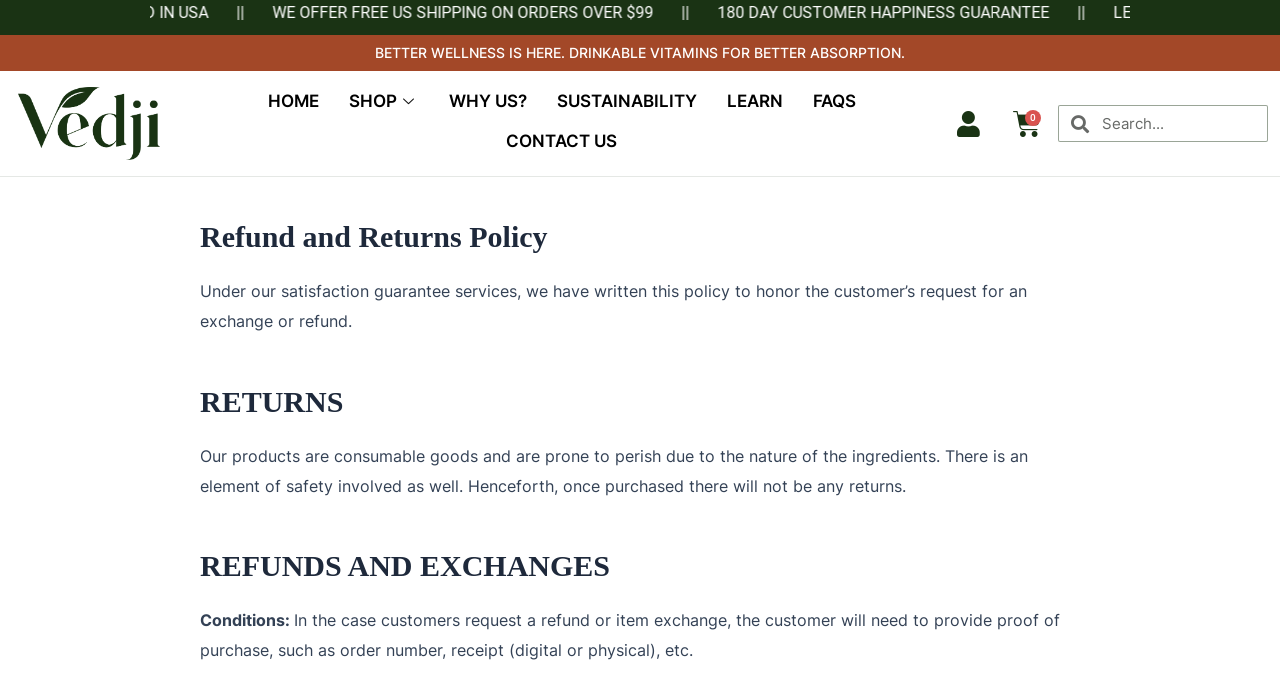Based on what you see in the screenshot, provide a thorough answer to this question: What is the purpose of this webpage?

Based on the content of the webpage, it appears to be a policy page that outlines the rules and procedures for refunds and returns of products purchased from the website.